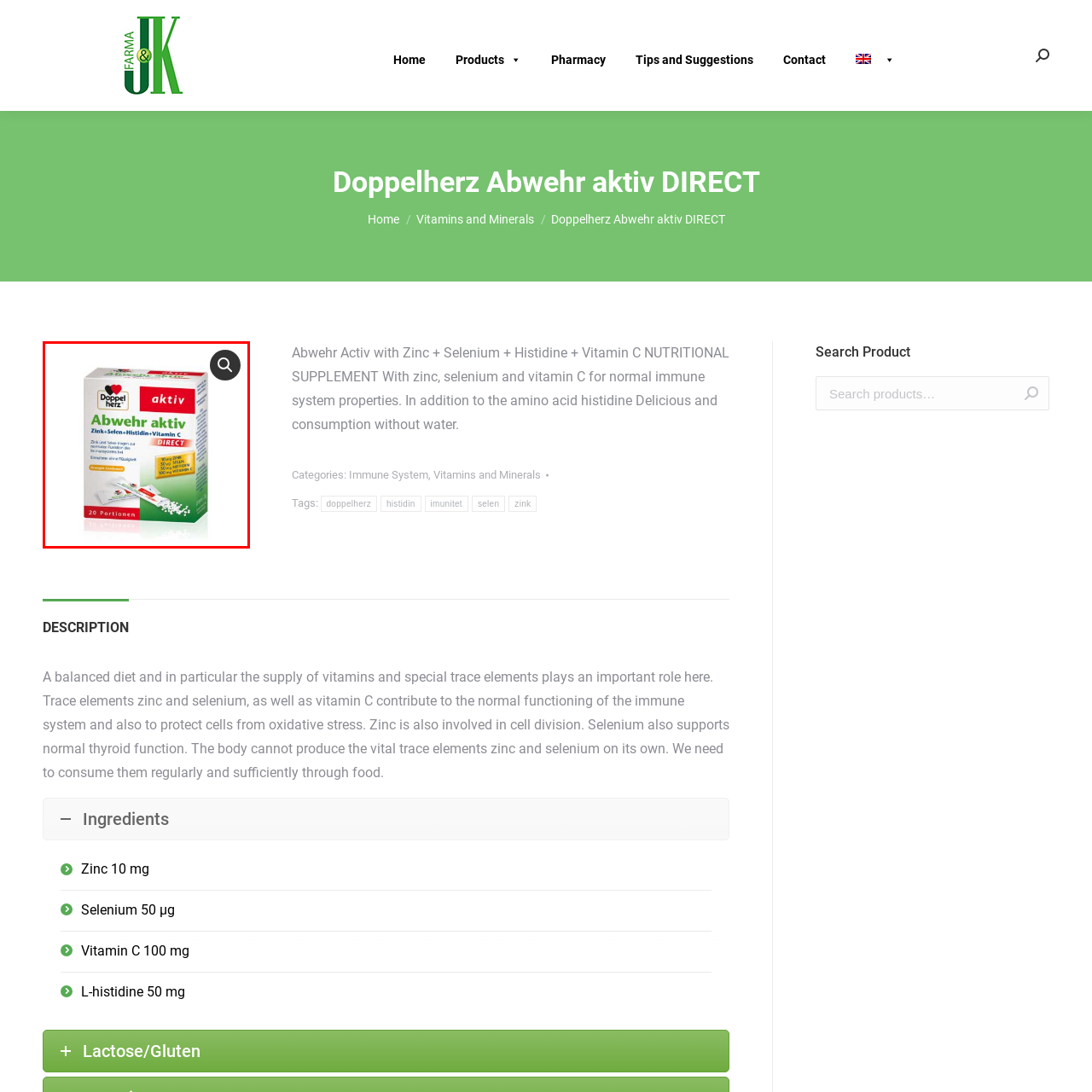Consider the image within the red frame and reply with a brief answer: What is the purpose of the key ingredients?

Maintaining normal immune function